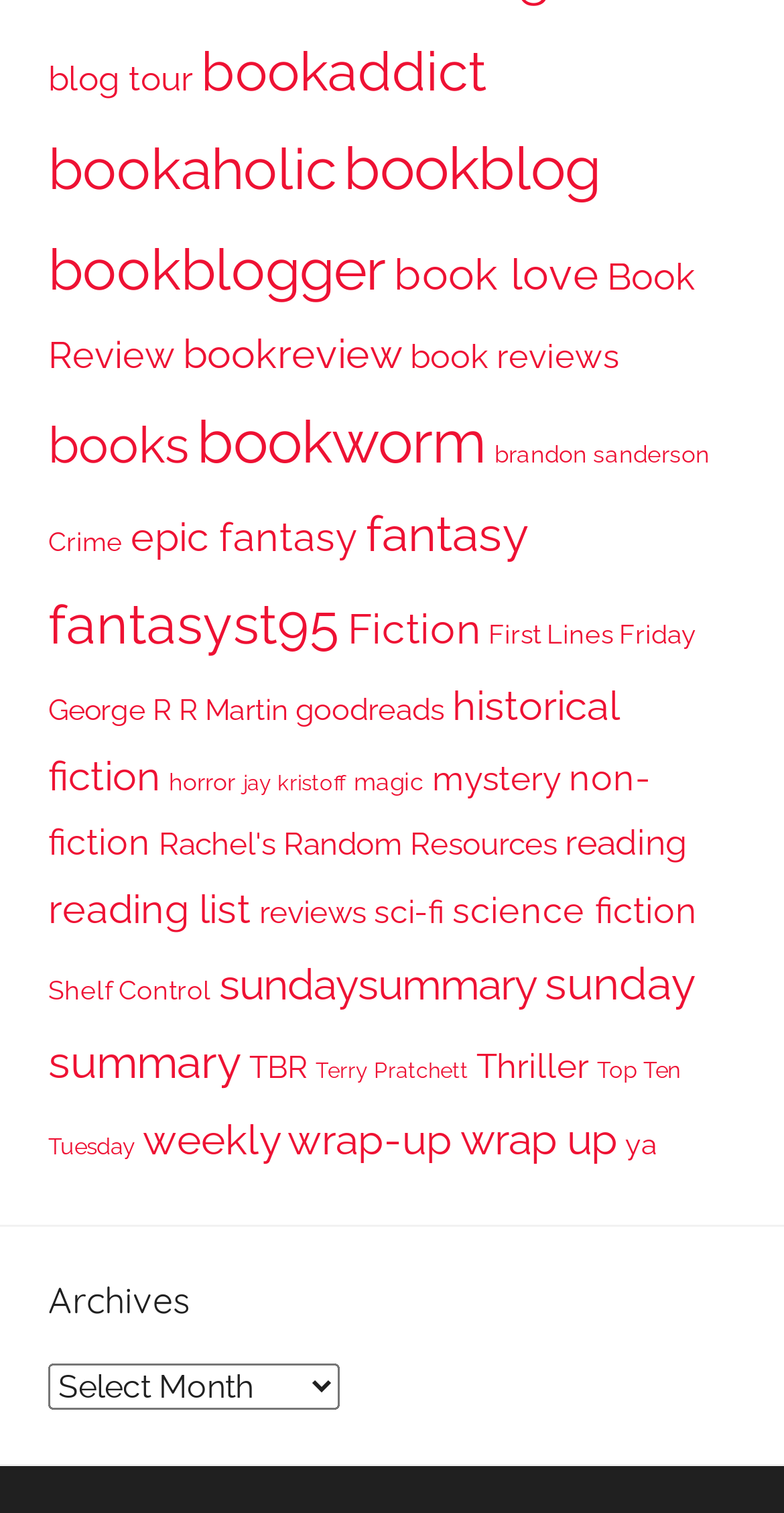Identify the bounding box coordinates for the region to click in order to carry out this instruction: "Go to 'bookaddict'". Provide the coordinates using four float numbers between 0 and 1, formatted as [left, top, right, bottom].

[0.256, 0.026, 0.621, 0.067]